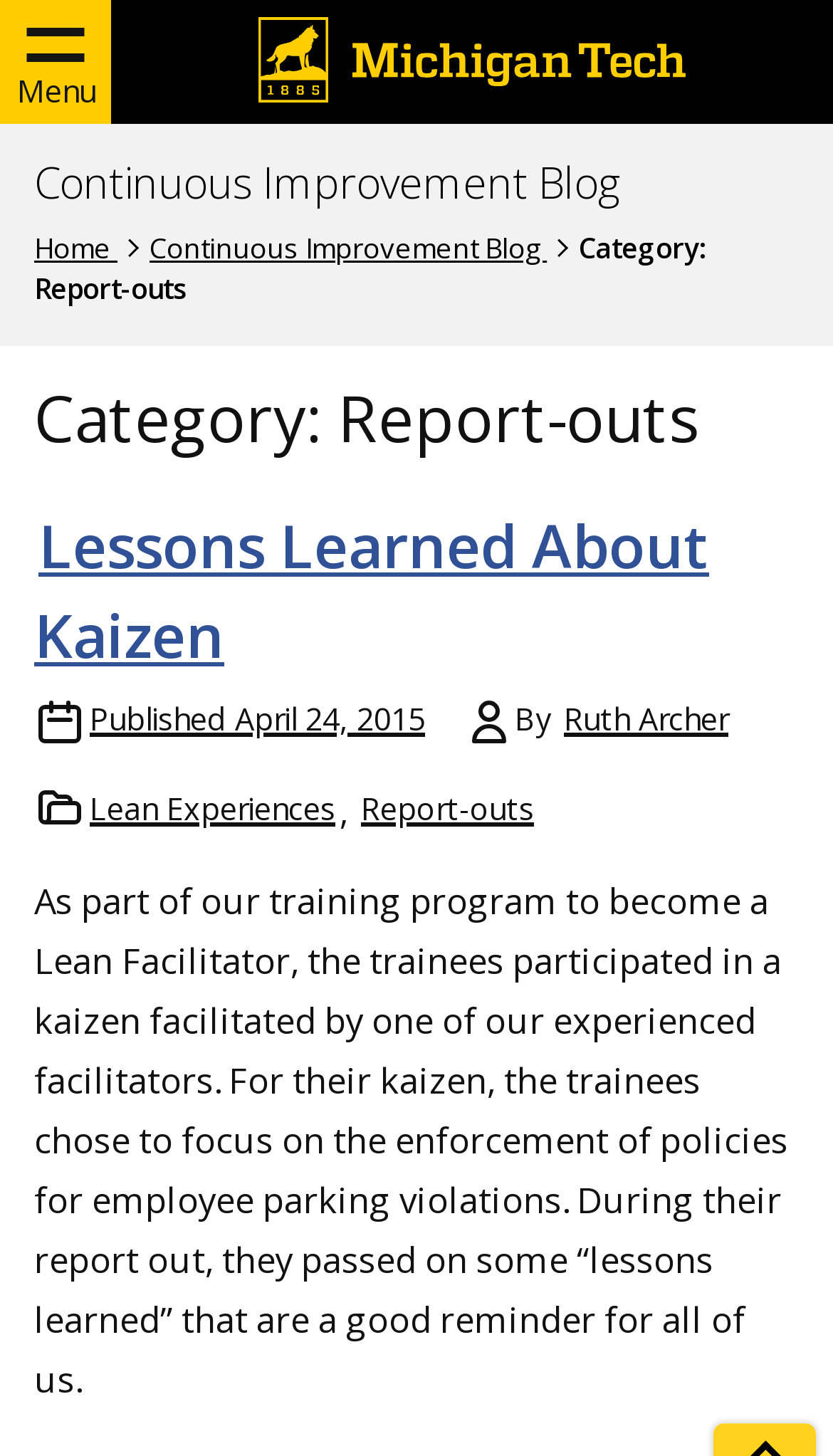Identify the bounding box coordinates for the element you need to click to achieve the following task: "Go to the Continuous Improvement Blog homepage". The coordinates must be four float values ranging from 0 to 1, formatted as [left, top, right, bottom].

[0.041, 0.109, 0.744, 0.144]